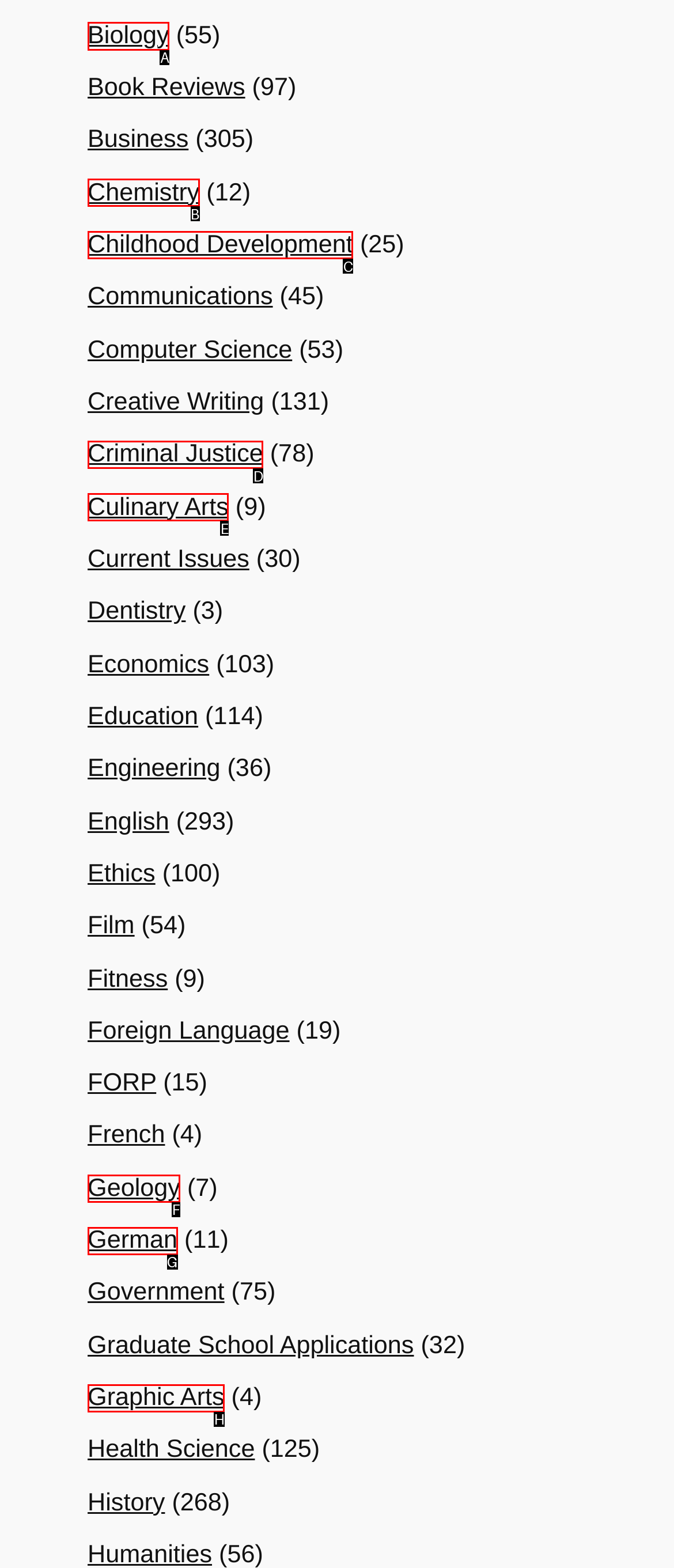What letter corresponds to the UI element to complete this task: Click on Biology
Answer directly with the letter.

A